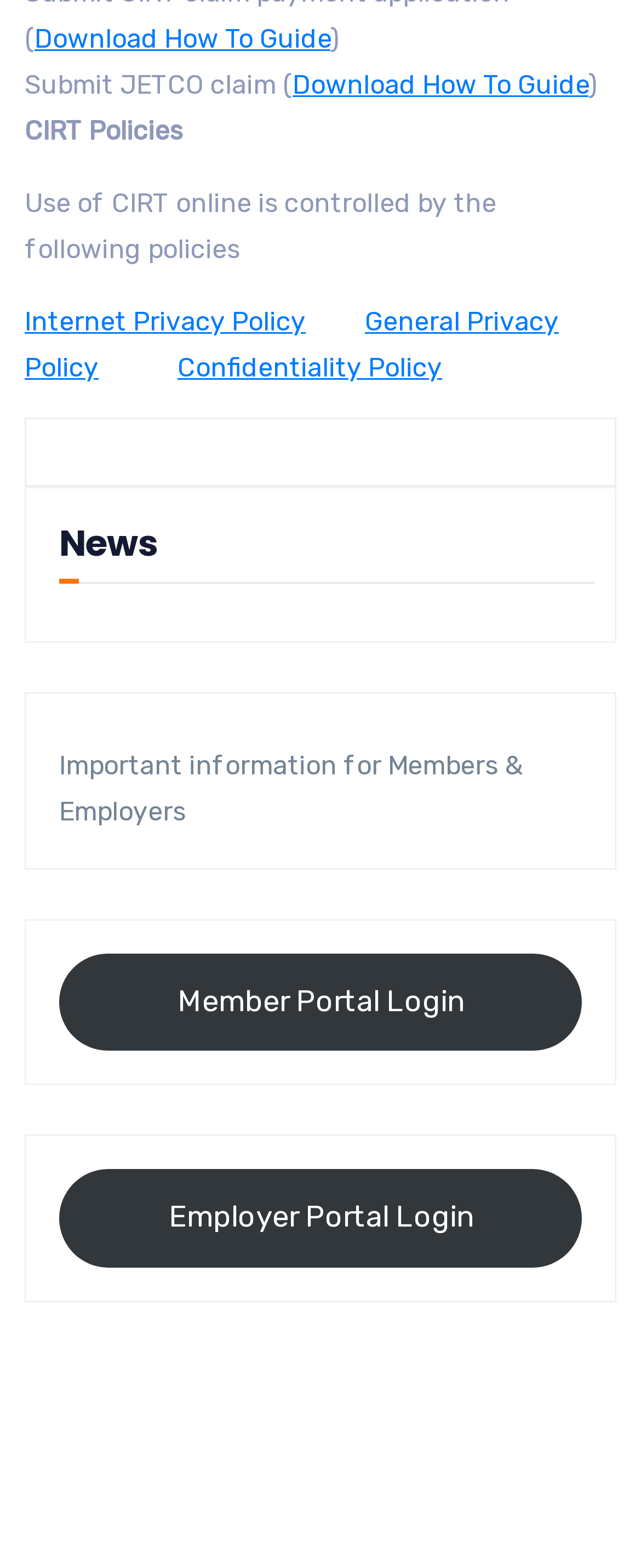Identify the bounding box coordinates of the section that should be clicked to achieve the task described: "Download the How To Guide".

[0.054, 0.015, 0.515, 0.035]